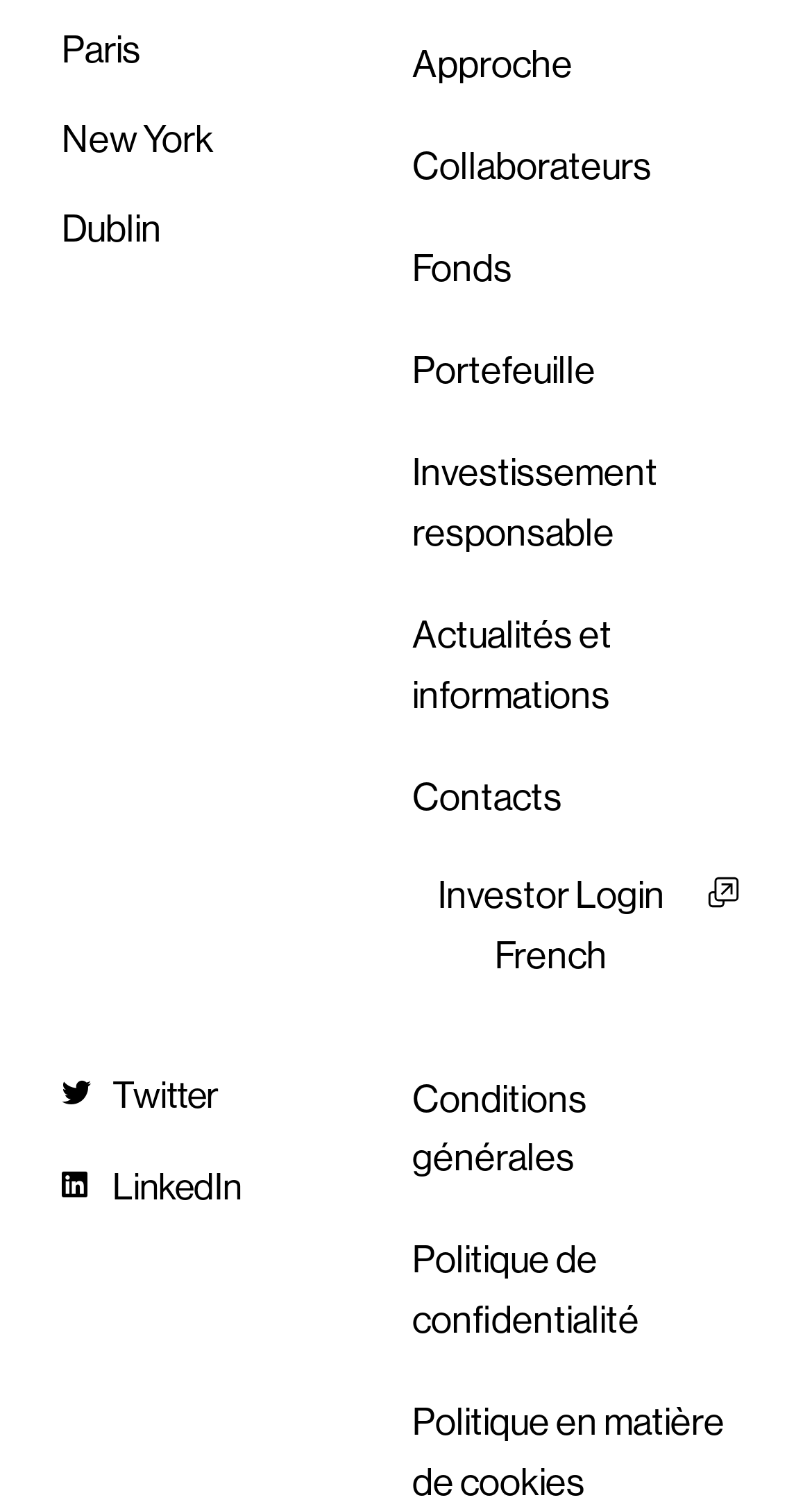Please predict the bounding box coordinates of the element's region where a click is necessary to complete the following instruction: "Check LinkedIn page". The coordinates should be represented by four float numbers between 0 and 1, i.e., [left, top, right, bottom].

[0.076, 0.769, 0.456, 0.801]